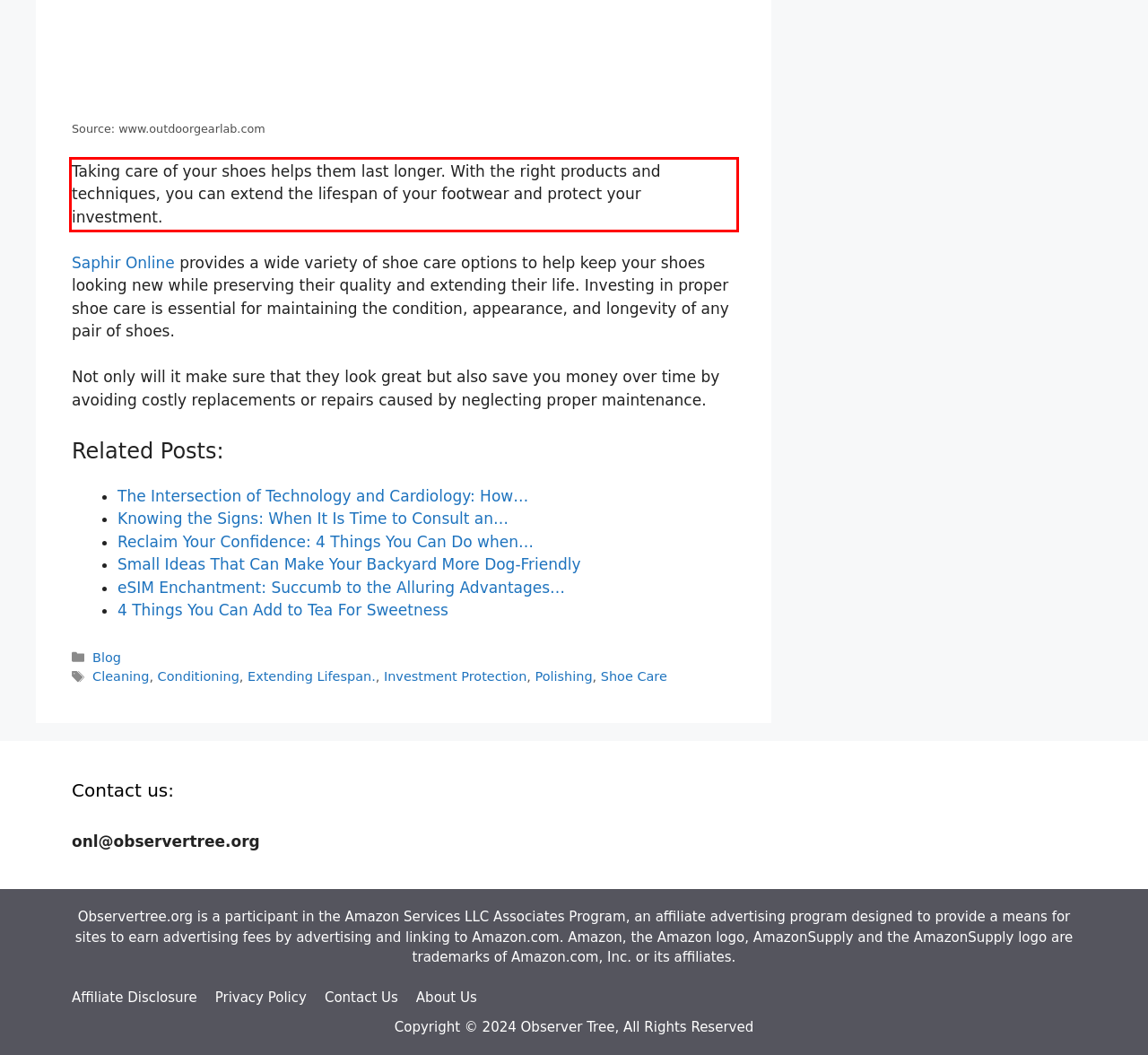You are provided with a webpage screenshot that includes a red rectangle bounding box. Extract the text content from within the bounding box using OCR.

Taking care of your shoes helps them last longer. With the right products and techniques, you can extend the lifespan of your footwear and protect your investment.